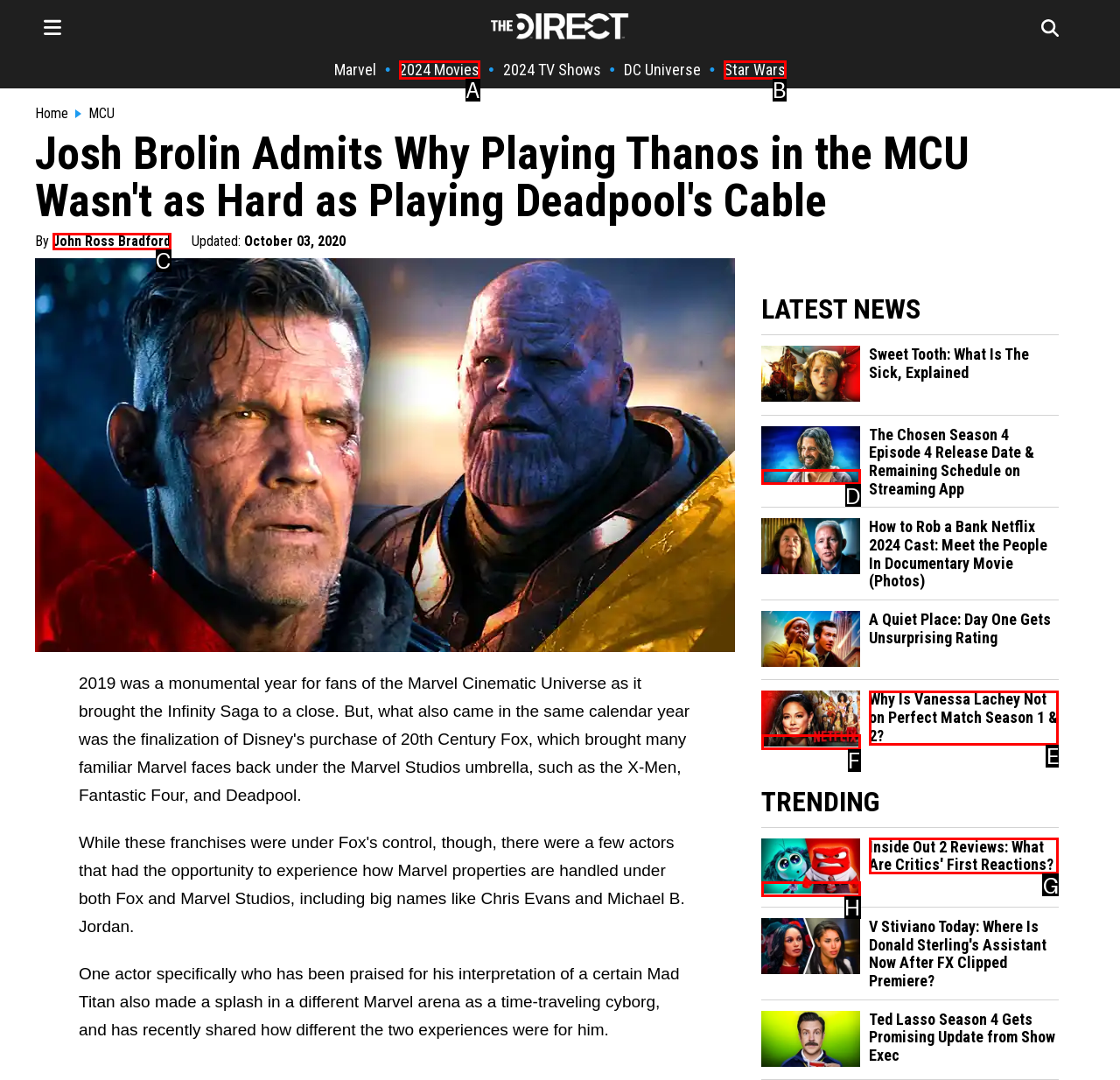Select the HTML element that fits the following description: John Ross Bradford
Provide the letter of the matching option.

C